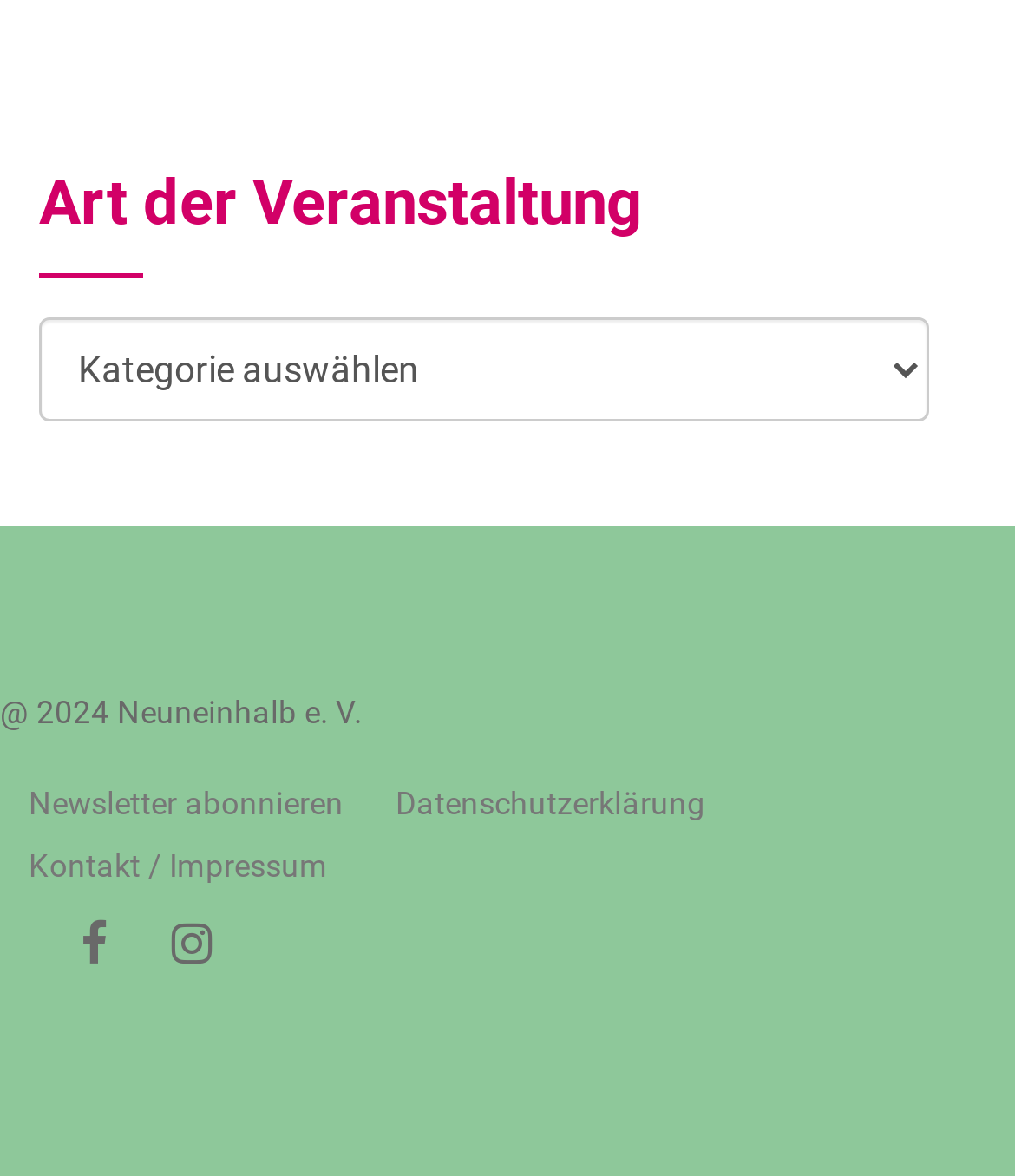Use a single word or phrase to answer this question: 
How many social media links are available?

2